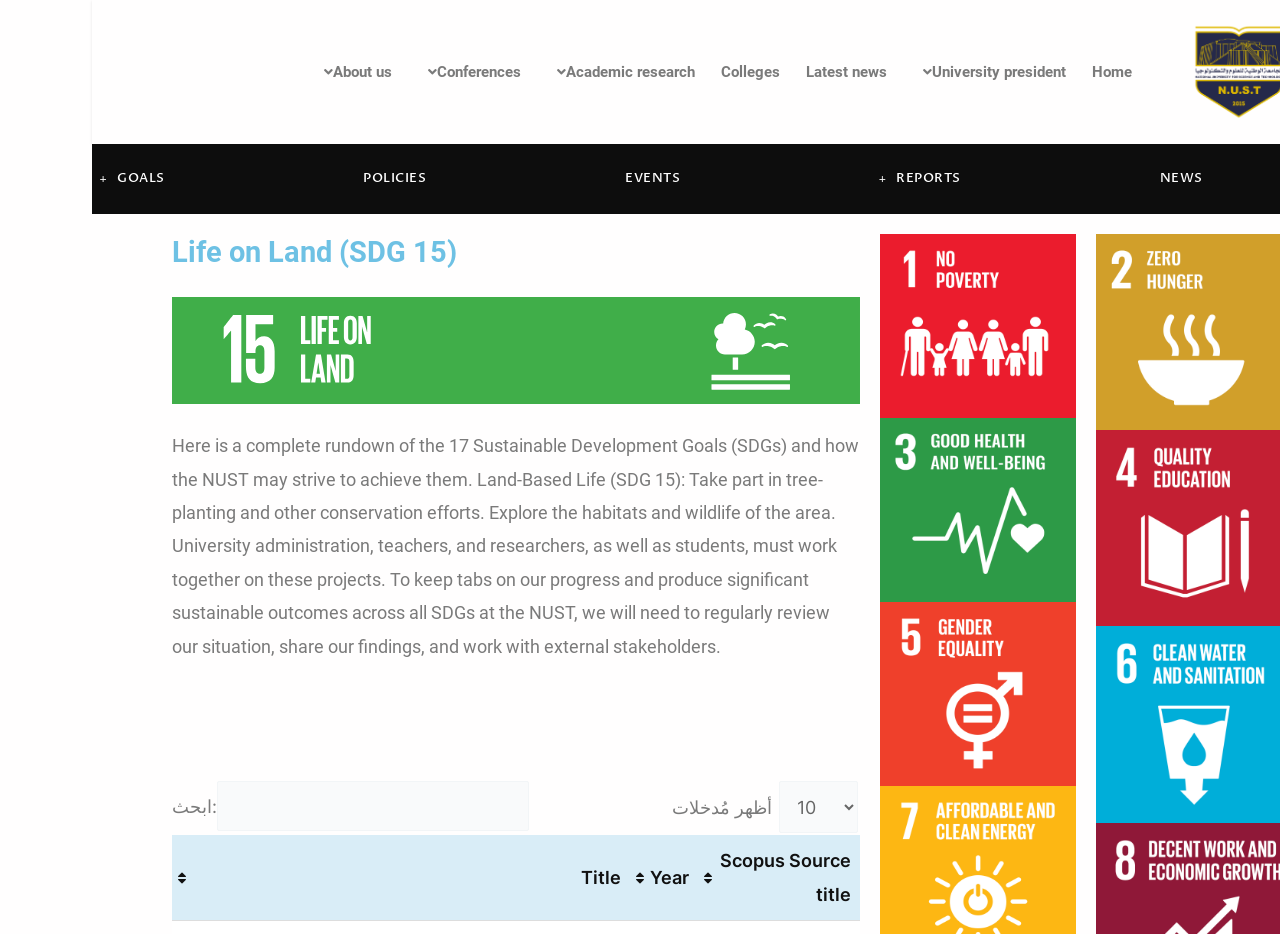Determine the coordinates of the bounding box that should be clicked to complete the instruction: "Explore the colleges". The coordinates should be represented by four float numbers between 0 and 1: [left, top, right, bottom].

[0.481, 0.055, 0.547, 0.099]